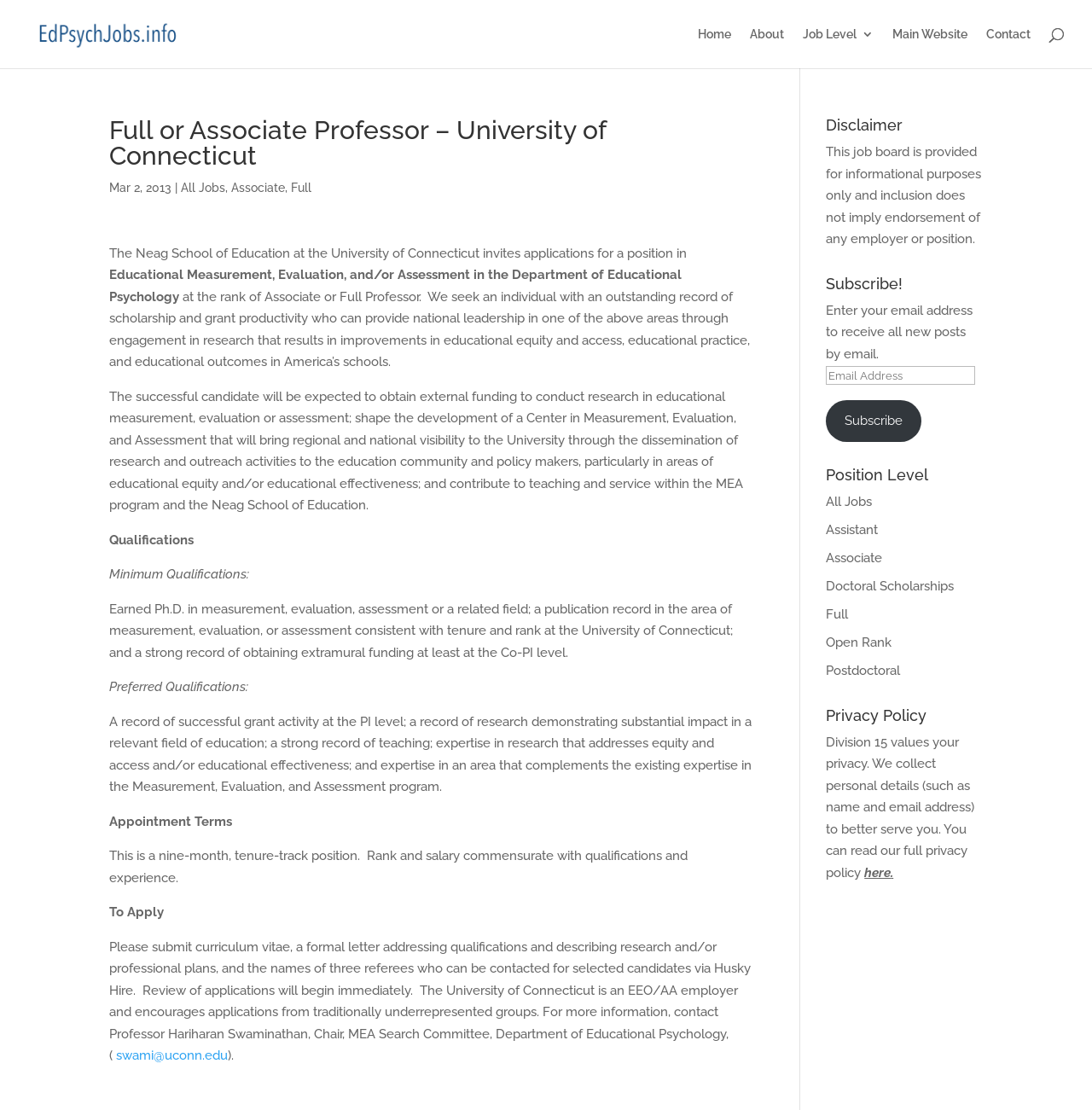Determine the bounding box coordinates for the area that needs to be clicked to fulfill this task: "Click on the 'Full' link under 'Position Level'". The coordinates must be given as four float numbers between 0 and 1, i.e., [left, top, right, bottom].

[0.756, 0.547, 0.777, 0.56]